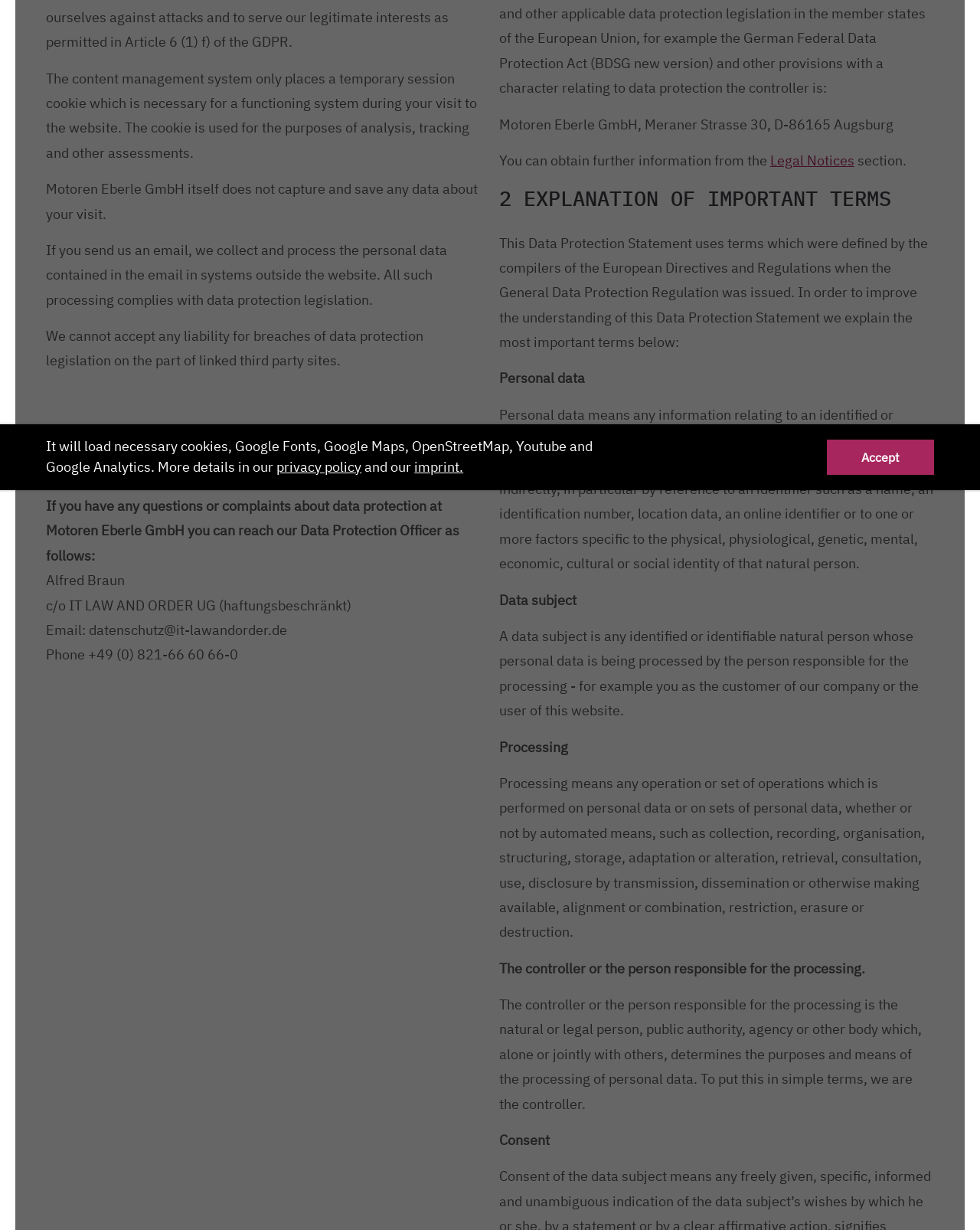Please find the bounding box coordinates (top-left x, top-left y, bottom-right x, bottom-right y) in the screenshot for the UI element described as follows: privacy policy

[0.282, 0.372, 0.369, 0.386]